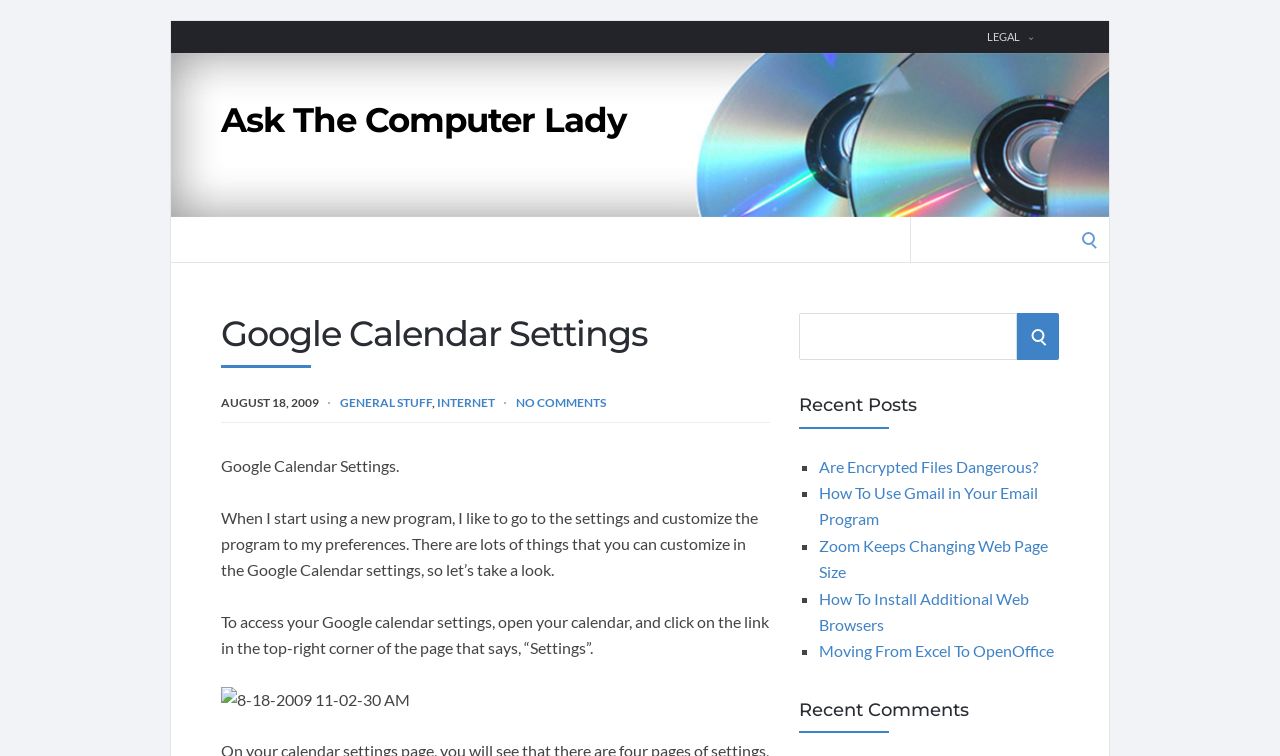Analyze the image and give a detailed response to the question:
How many links are in the 'Recent Posts' section?

I counted the number of links in the 'Recent Posts' section by looking at the list markers and links that follow, and found five links to different blog posts.